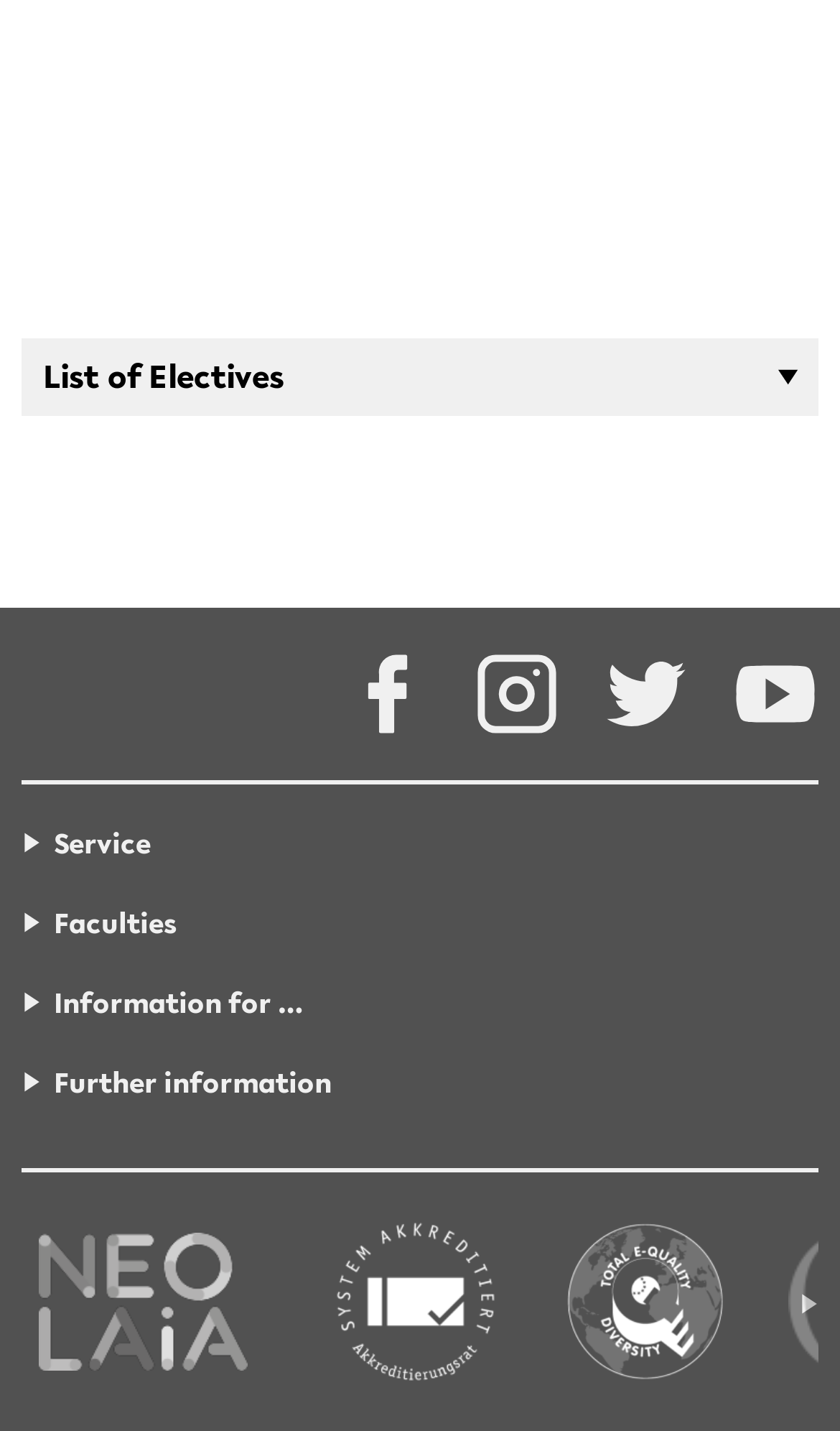Given the description "aria-label="Toggle menu"", provide the bounding box coordinates of the corresponding UI element.

None